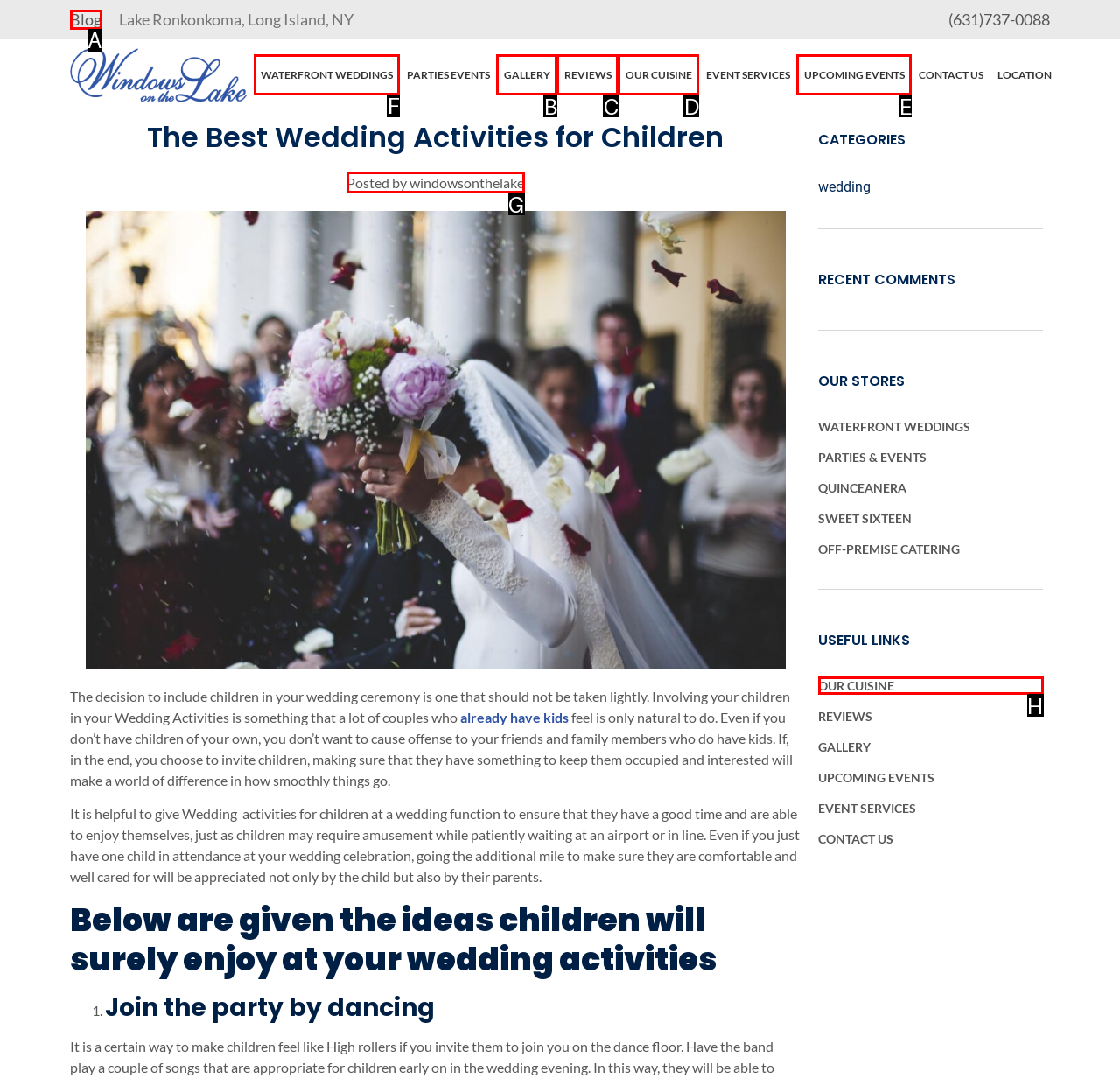Tell me which one HTML element I should click to complete the following task: Navigate to the About page Answer with the option's letter from the given choices directly.

None